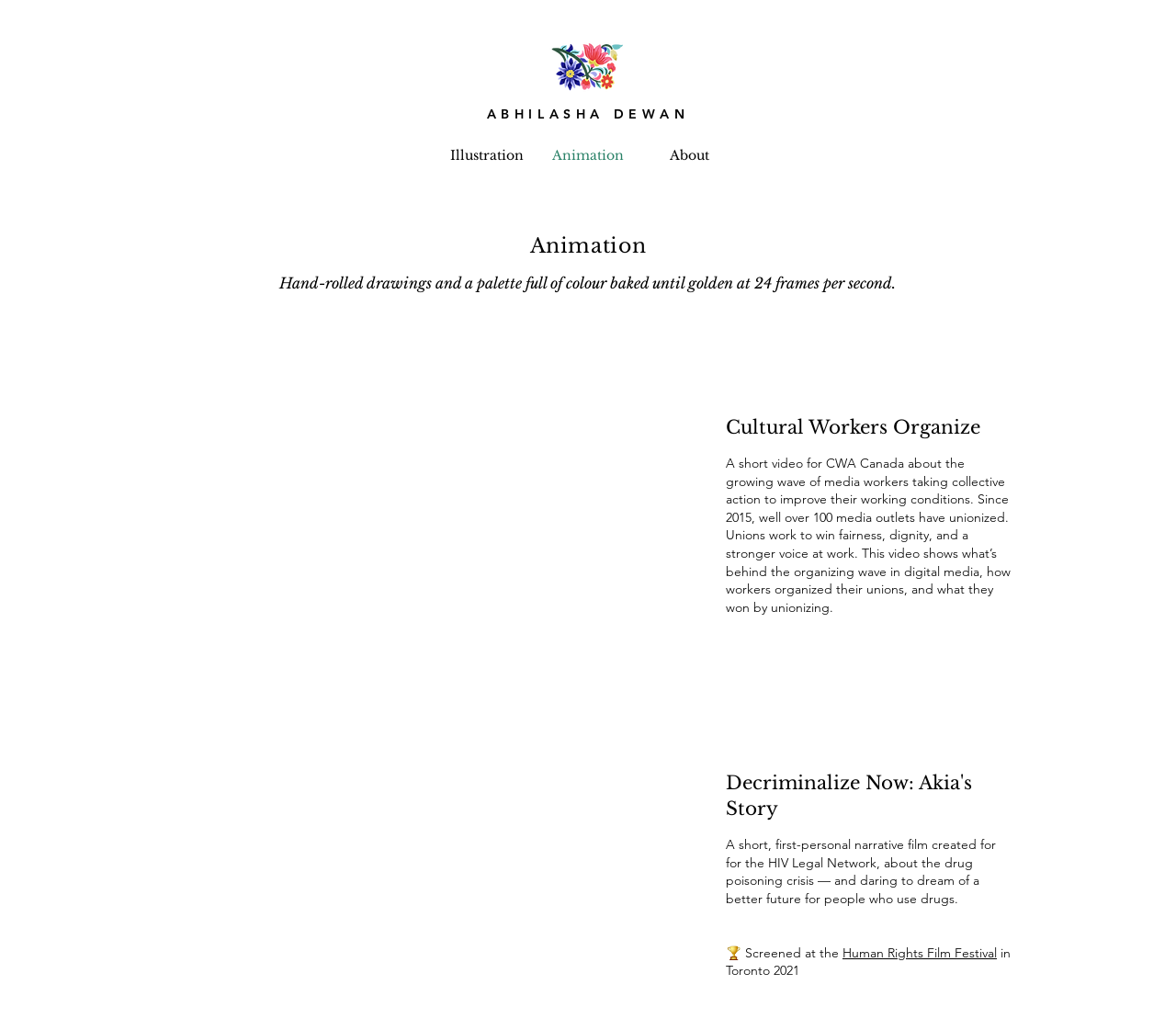Using the element description: "ABHILASHA DEWAN", determine the bounding box coordinates for the specified UI element. The coordinates should be four float numbers between 0 and 1, [left, top, right, bottom].

[0.414, 0.103, 0.586, 0.119]